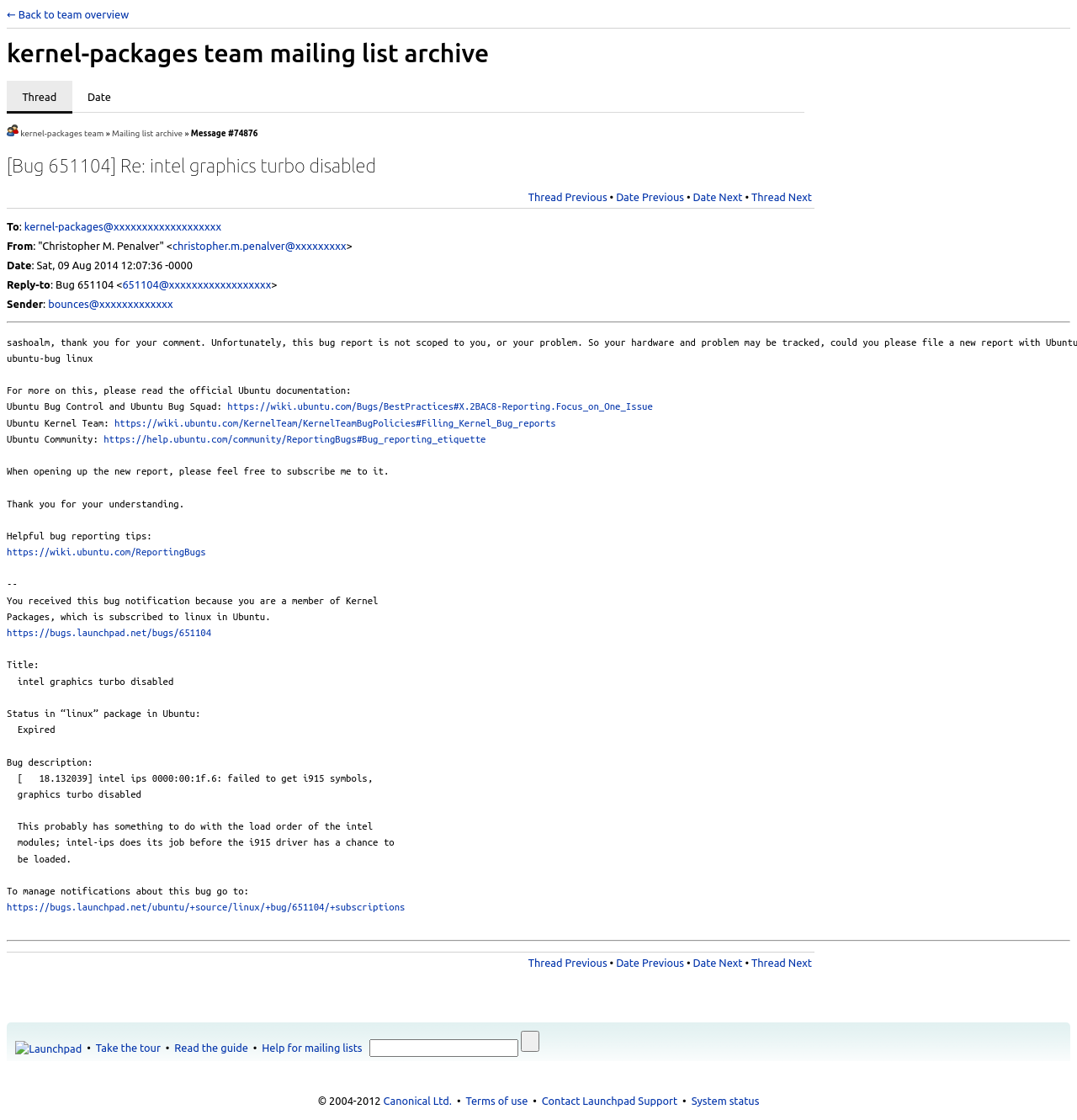What is the title of the bug report?
Please provide a single word or phrase as your answer based on the screenshot.

intel graphics turbo disabled